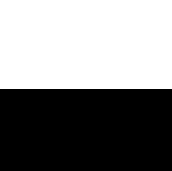Respond to the question below with a single word or phrase:
What is the title of the album showcased in the image?

Blooming flowers are ALL the rage for senior sessions, but who says summer seniors can’t shine?